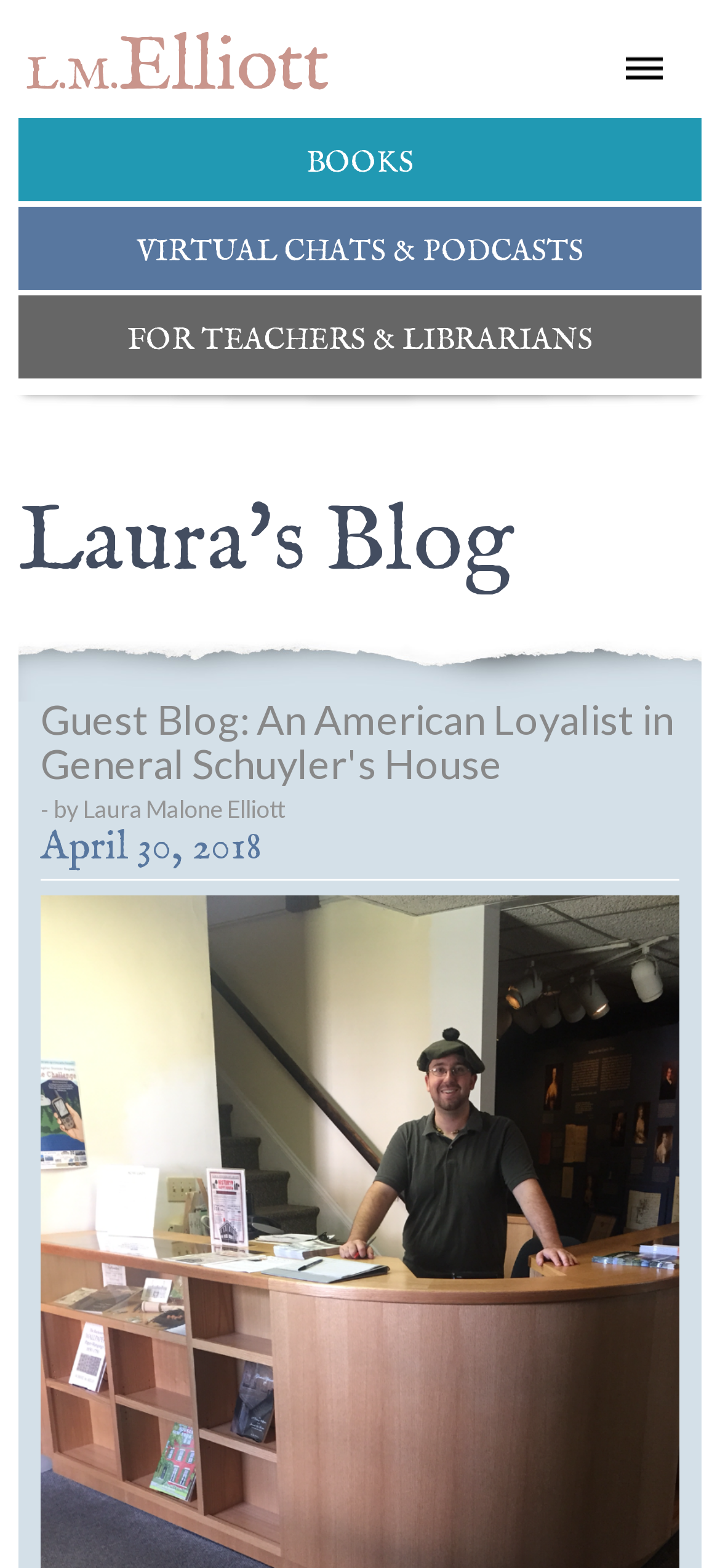What is the author's name?
Based on the image content, provide your answer in one word or a short phrase.

Laura Malone Elliott